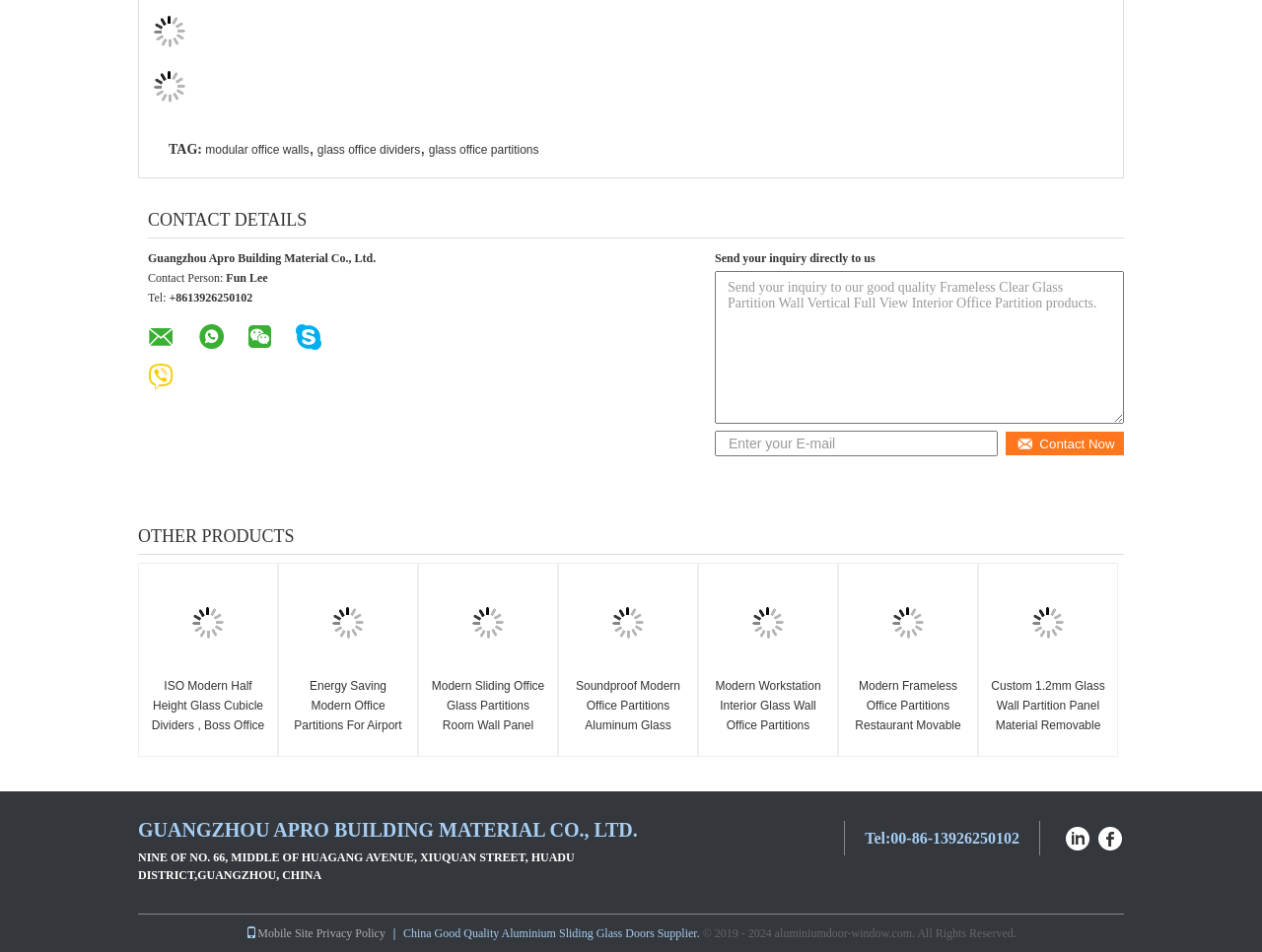Refer to the screenshot and answer the following question in detail:
How many products are listed under 'OTHER PRODUCTS'?

Under the 'OTHER PRODUCTS' section, there are 8 products listed, each with a heading, link, and image. These products are ISO Modern Half Height Glass Cubicle Dividers, Energy Saving Modern Office Partitions, Modern Sliding Office Glass Partitions, Soundproof Modern Office Partitions, Modern Workstation Interior Glass Wall Office Partitions, Modern Frameless Office Partitions, and Custom 1.2mm Glass Wall Partition Panel Material Removable Folding Office Partition Walls.